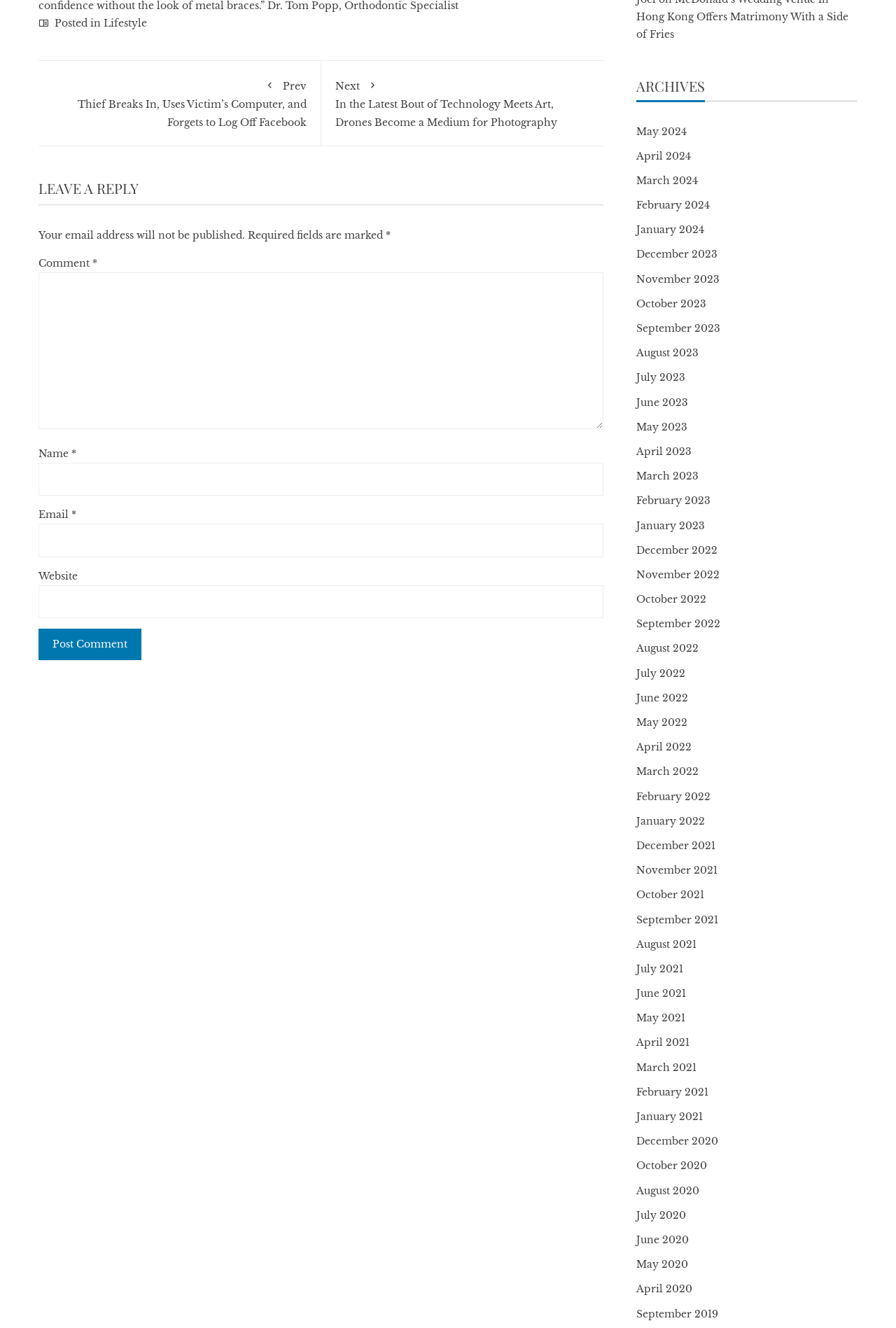Please answer the following question as detailed as possible based on the image: 
How many links are in the archives section?

I counted the number of links in the archives section, which starts with 'May 2024' and ends with 'September 2019', and found 43 links in total.